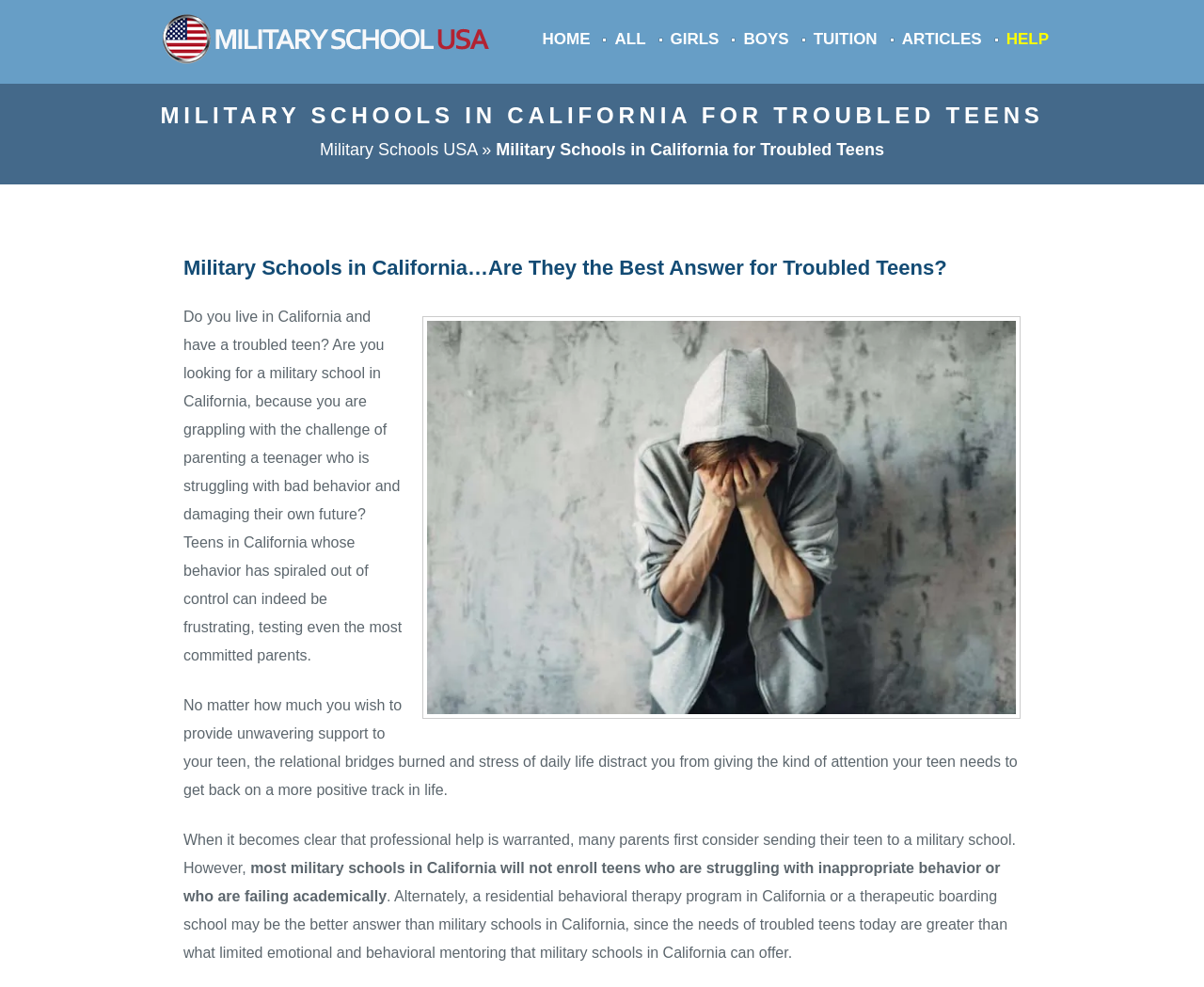Please provide a short answer using a single word or phrase for the question:
What is the alternative to military schools in California?

Residential behavioral therapy program or therapeutic boarding school